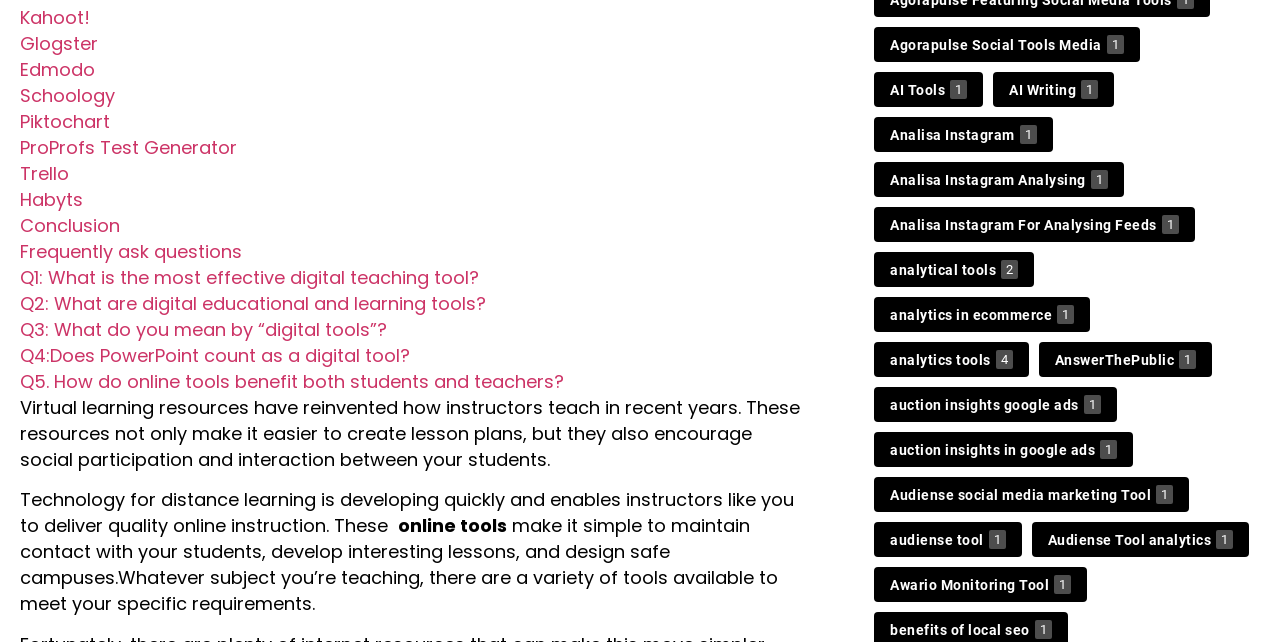How many FAQs are listed on this webpage?
Based on the visual, give a brief answer using one word or a short phrase.

5